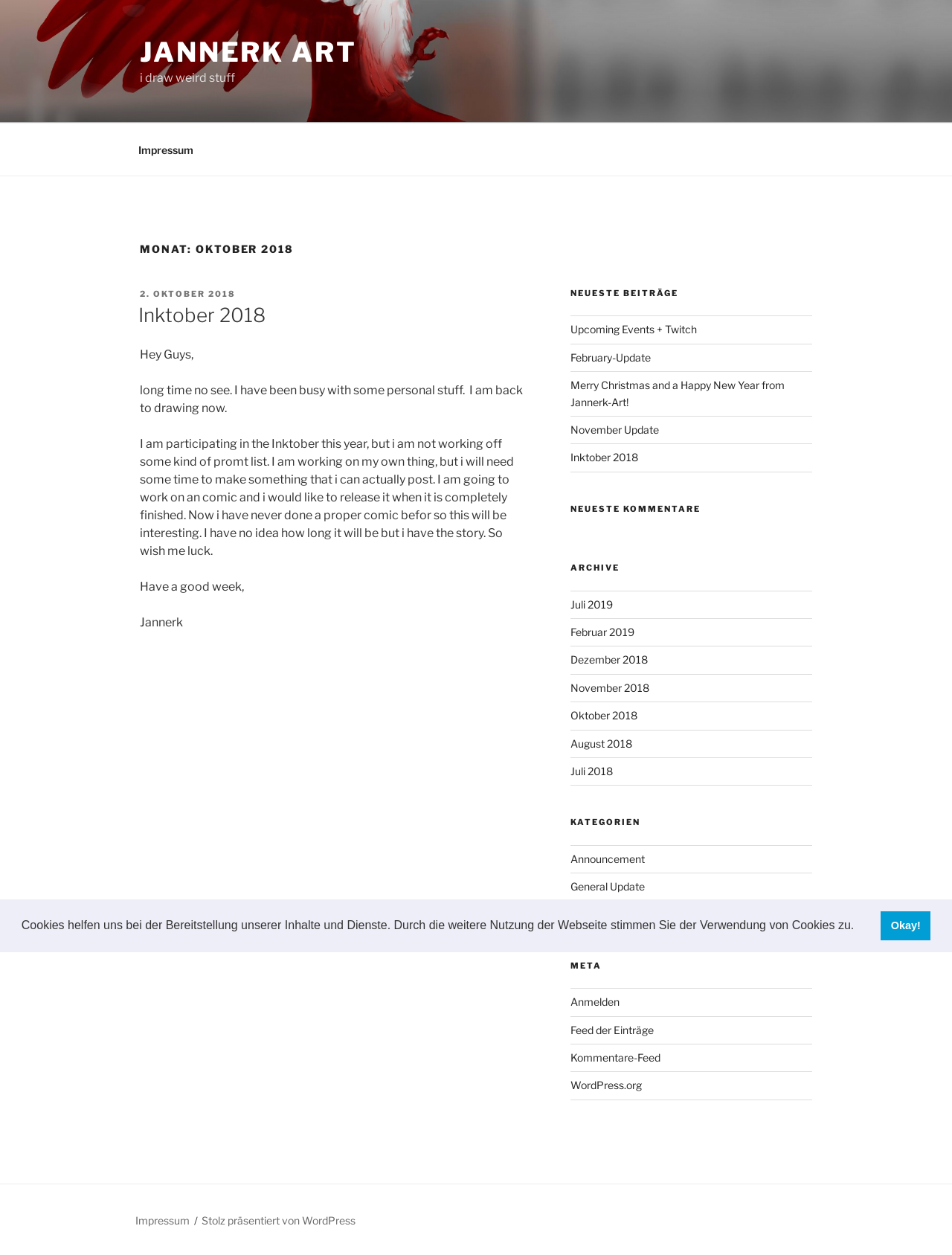Locate the bounding box coordinates of the element to click to perform the following action: 'visit the 'Impressum' page'. The coordinates should be given as four float values between 0 and 1, in the form of [left, top, right, bottom].

[0.131, 0.105, 0.216, 0.134]